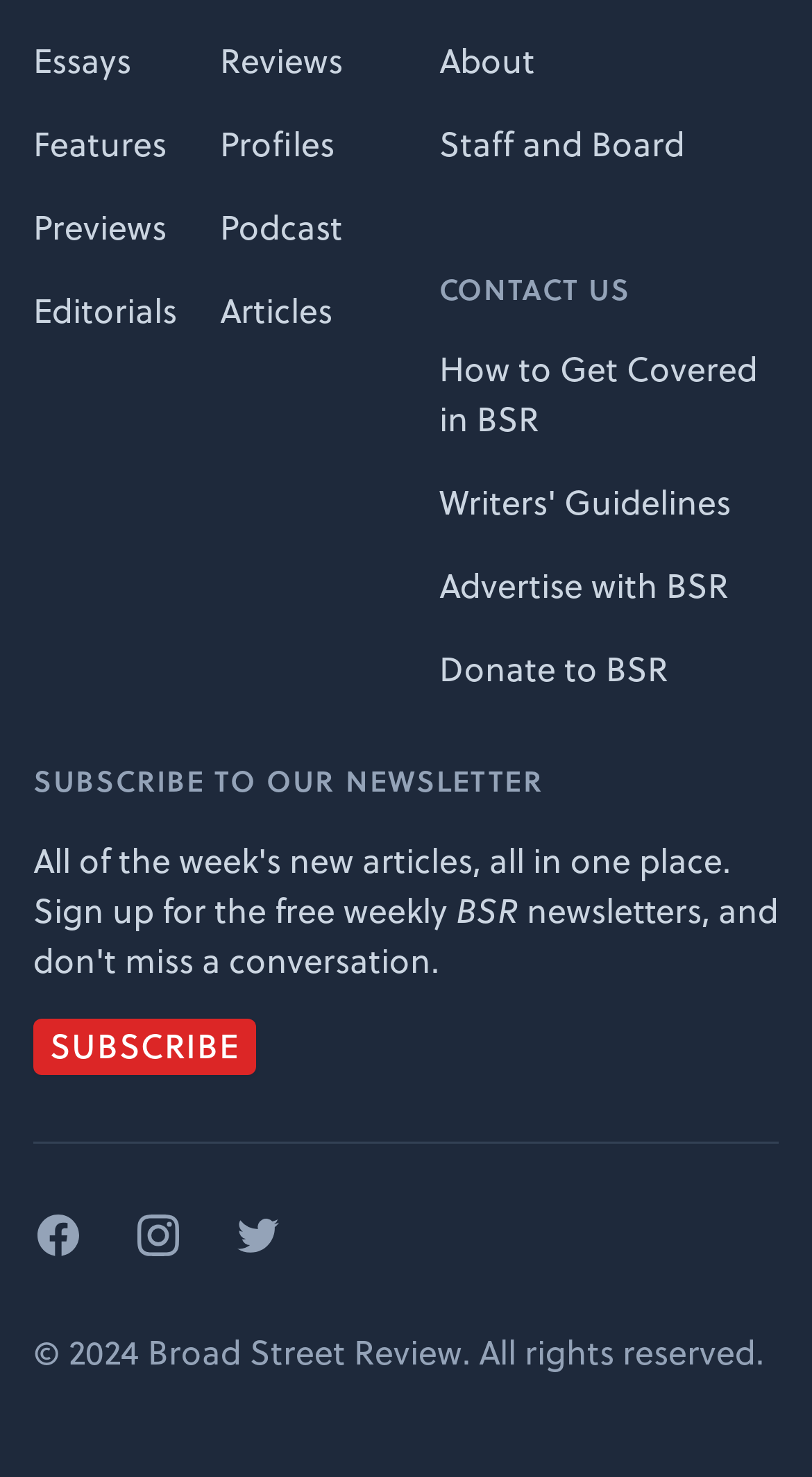Please answer the following question using a single word or phrase: 
What are the main categories on this website?

Essays, Reviews, Features, etc.